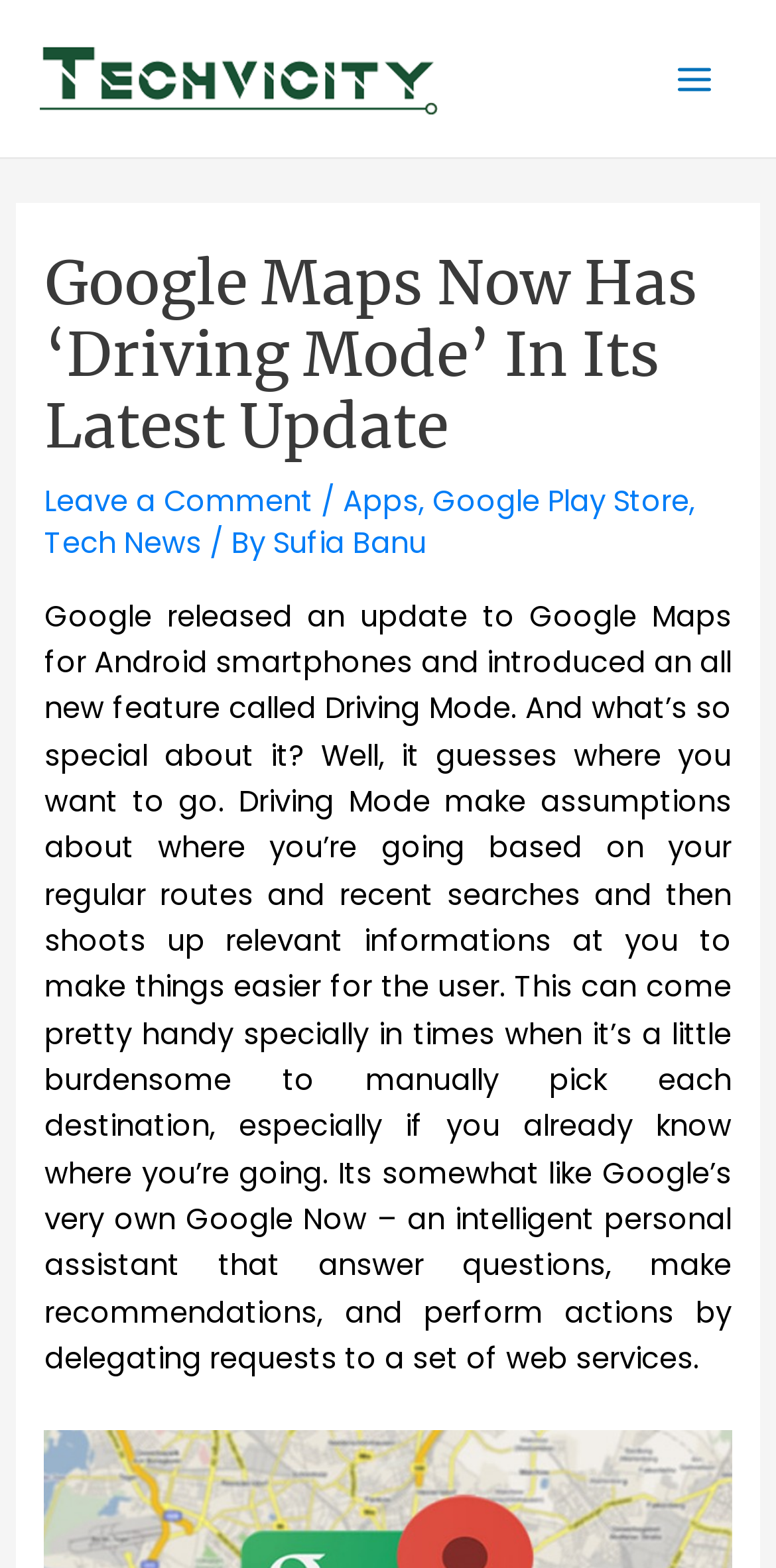Give the bounding box coordinates for the element described as: "Help & support".

None